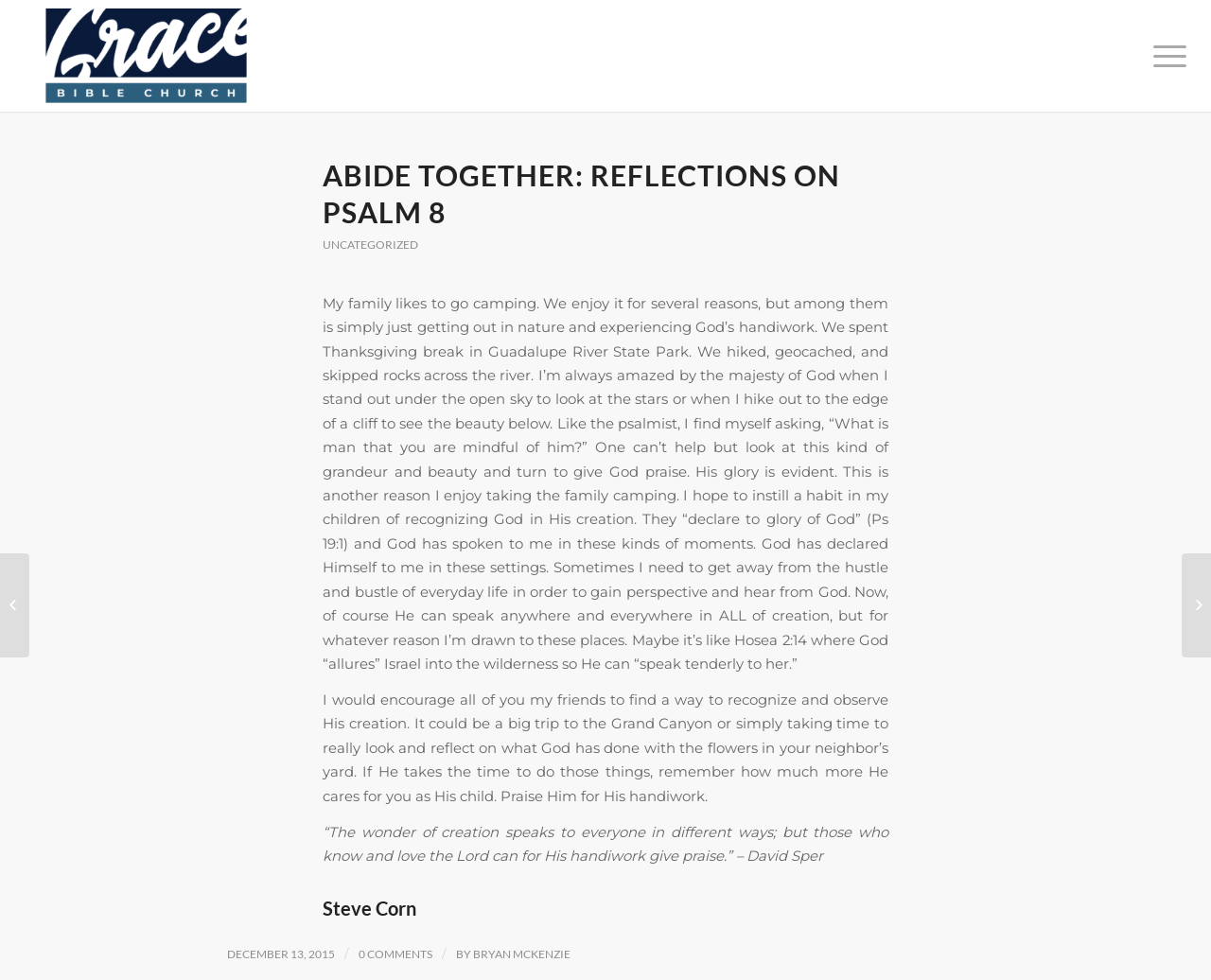Pinpoint the bounding box coordinates of the clickable area needed to execute the instruction: "View the post by Bryan McKenzie". The coordinates should be specified as four float numbers between 0 and 1, i.e., [left, top, right, bottom].

[0.391, 0.966, 0.471, 0.98]